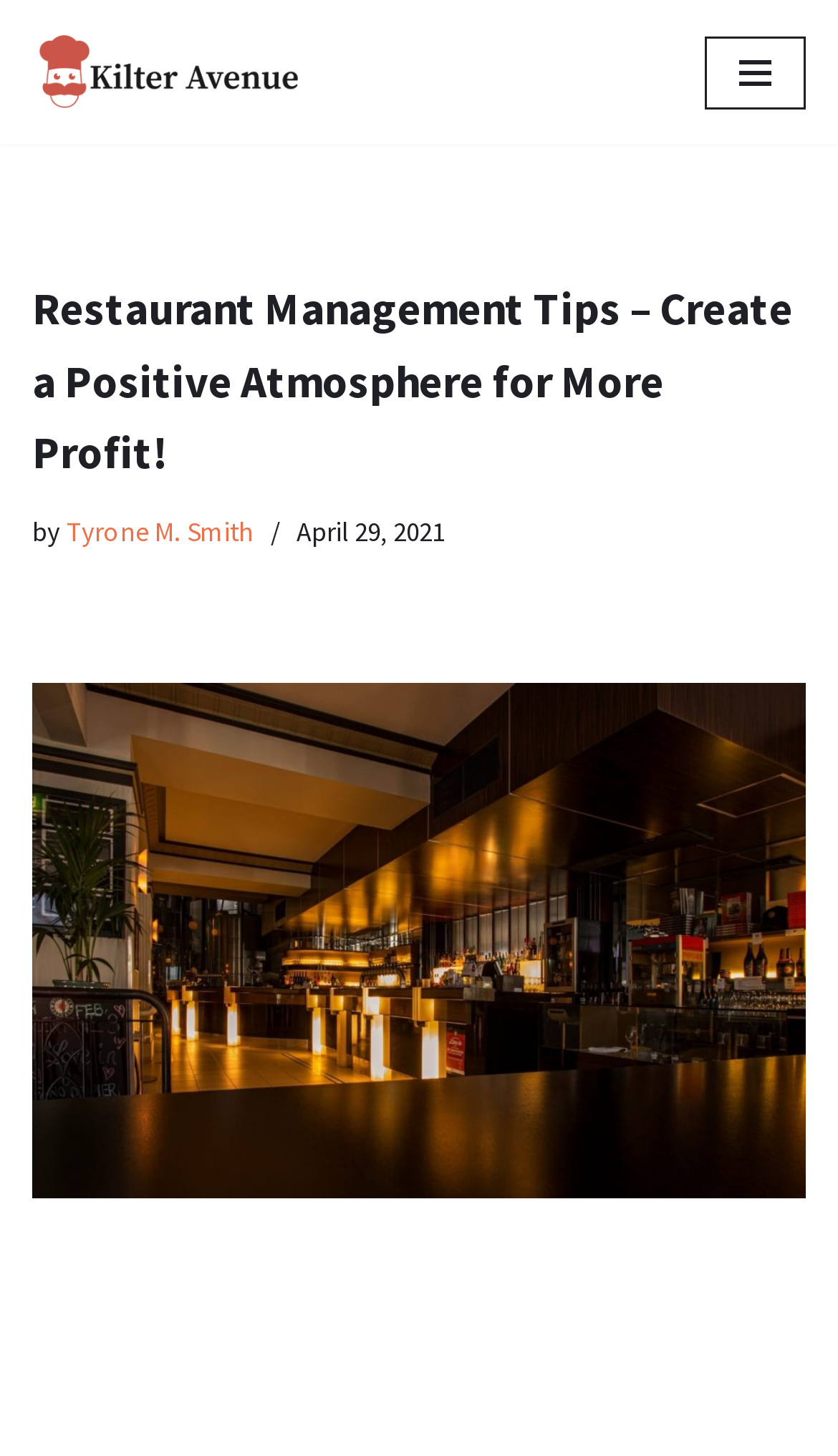Give an in-depth explanation of the webpage layout and content.

The webpage is about restaurant management tips, specifically focusing on creating a positive atmosphere for more profit. At the top left of the page, there is a link to "Skip to content" and a link to "Kilter Avenue Your Happy Place", which appears to be the website's title or logo. To the top right, there is a button for the navigation menu.

Below these elements, the main content of the page begins. The title of the article, "Restaurant Management Tips – Create a Positive Atmosphere for More Profit!", is prominently displayed in a heading. The author's name, "Tyrone M. Smith", is mentioned alongside the publication date, "April 29, 2021", which is displayed in a time element.

The main content of the article is accompanied by an image related to restaurant management, which takes up a significant portion of the page. The image is positioned below the title and author information, and spans almost the entire width of the page.